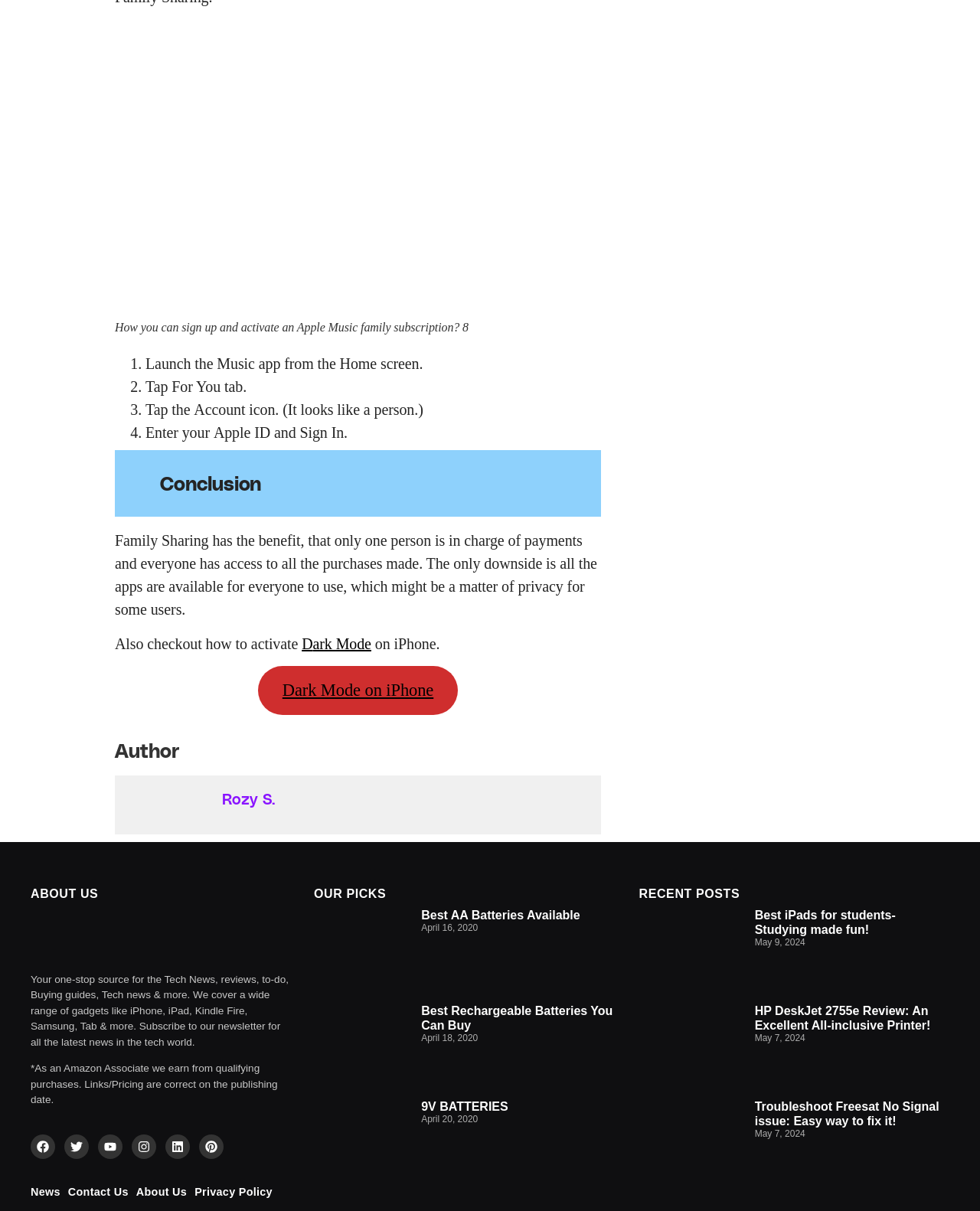Please locate the bounding box coordinates of the element that needs to be clicked to achieve the following instruction: "Tap the 'For You' tab.". The coordinates should be four float numbers between 0 and 1, i.e., [left, top, right, bottom].

[0.175, 0.312, 0.225, 0.326]